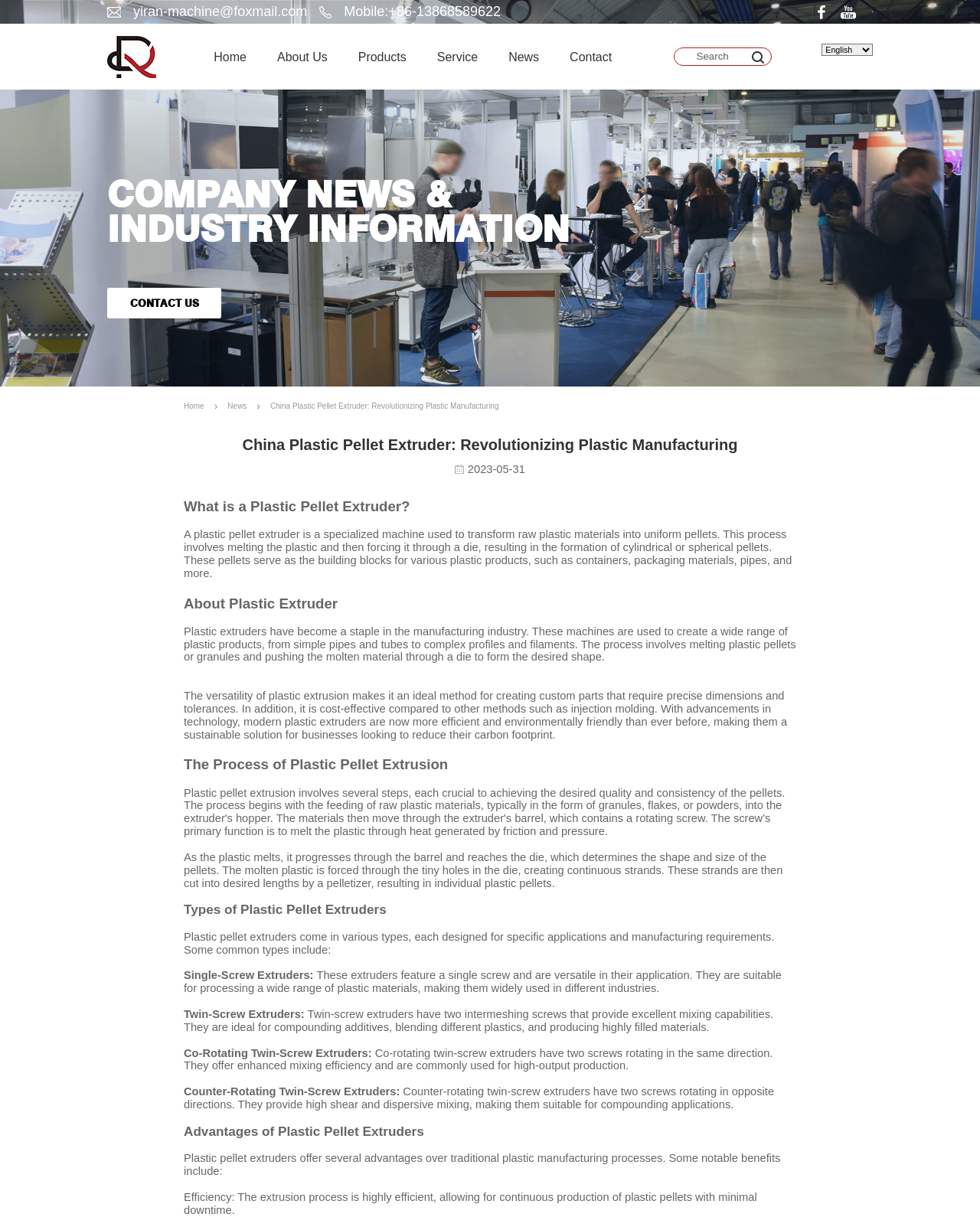Please find the bounding box coordinates in the format (top-left x, top-left y, bottom-right x, bottom-right y) for the given element description. Ensure the coordinates are floating point numbers between 0 and 1. Description: placeholder="Search"

[0.687, 0.039, 0.787, 0.054]